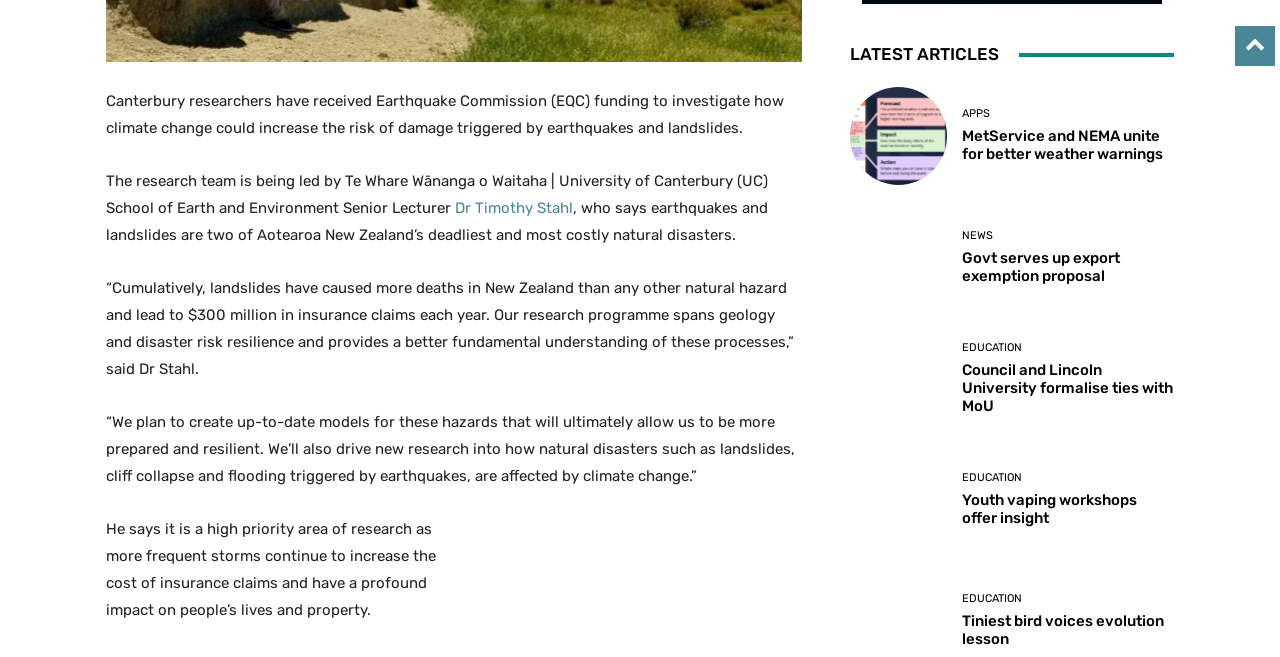Please give a short response to the question using one word or a phrase:
What is the category of the article 'MetService and NEMA unite for better weather warnings'?

NEWS